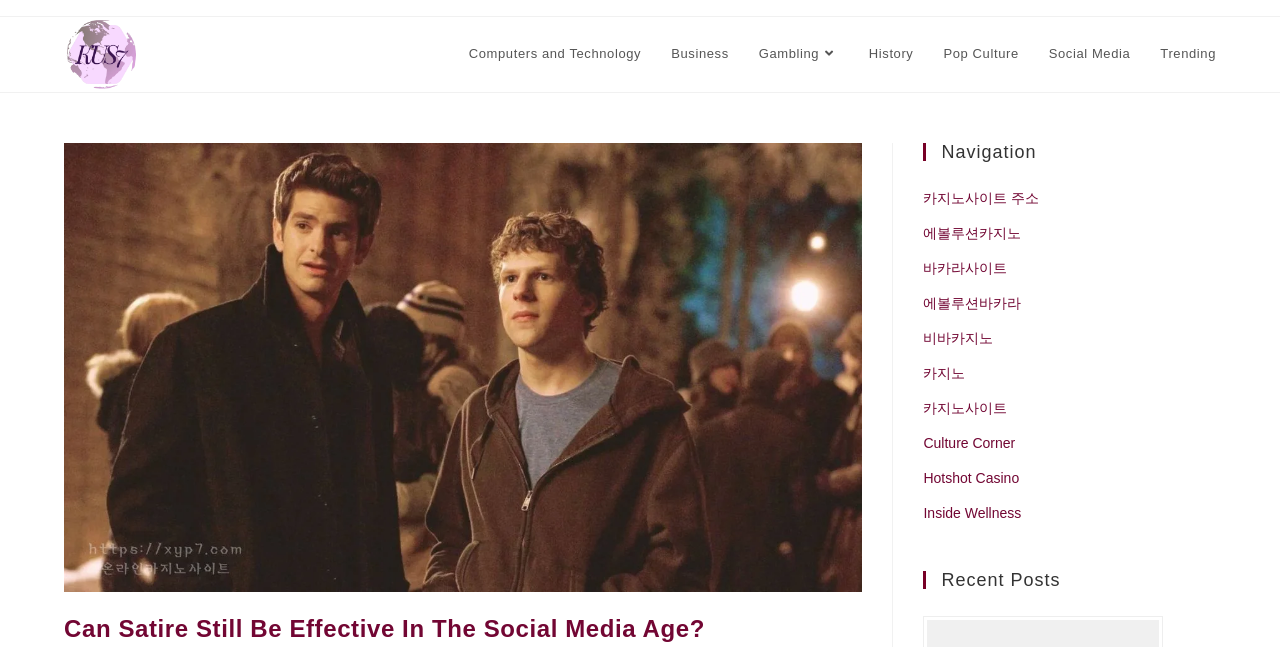Determine the bounding box coordinates of the element's region needed to click to follow the instruction: "Check the recent post Culture Corner". Provide these coordinates as four float numbers between 0 and 1, formatted as [left, top, right, bottom].

[0.721, 0.672, 0.793, 0.697]